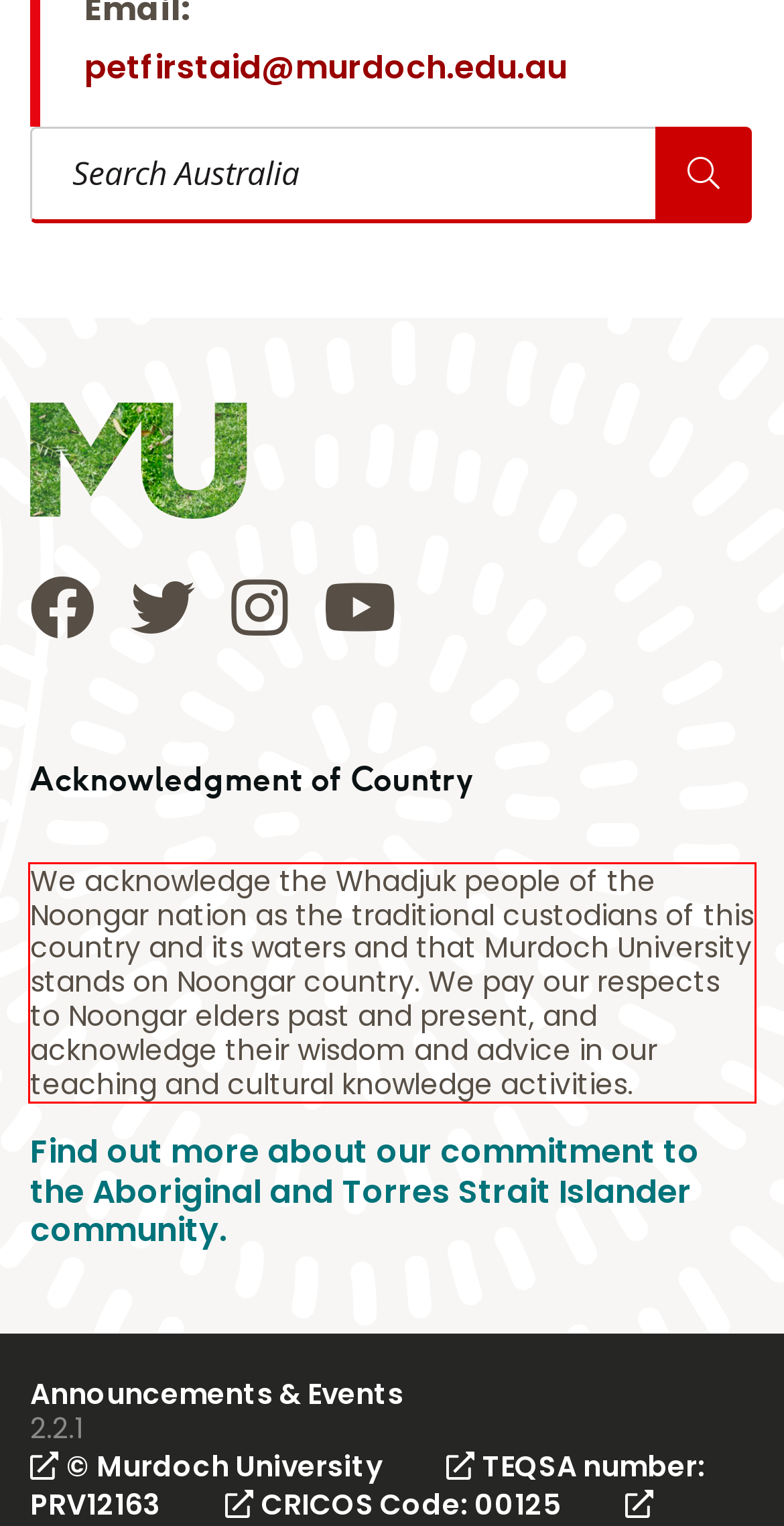Examine the screenshot of the webpage, locate the red bounding box, and generate the text contained within it.

We acknowledge the Whadjuk people of the Noongar nation as the traditional custodians of this country and its waters and that Murdoch University stands on Noongar country. We pay our respects to Noongar elders past and present, and acknowledge their wisdom and advice in our teaching and cultural knowledge activities.